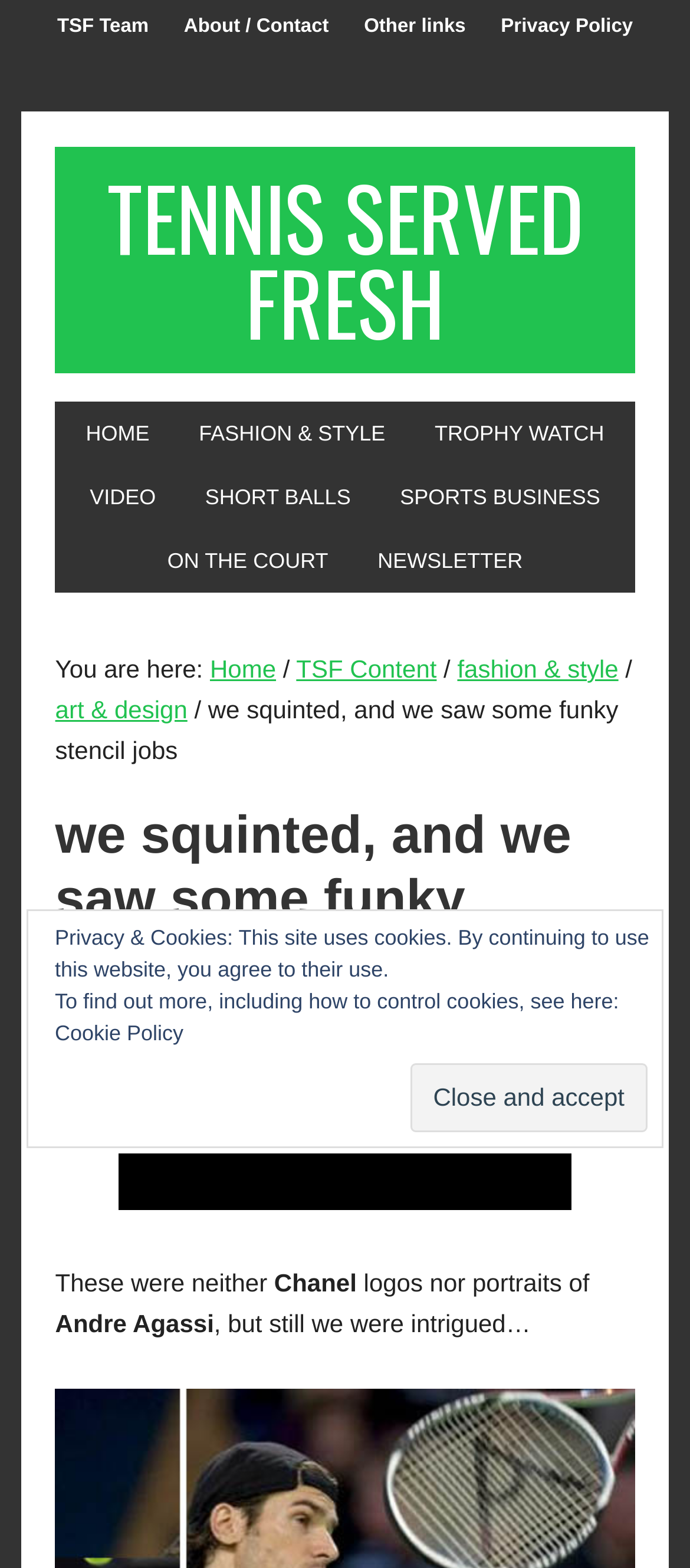Find the bounding box of the UI element described as follows: "Privacy Policy".

[0.705, 0.0, 0.938, 0.035]